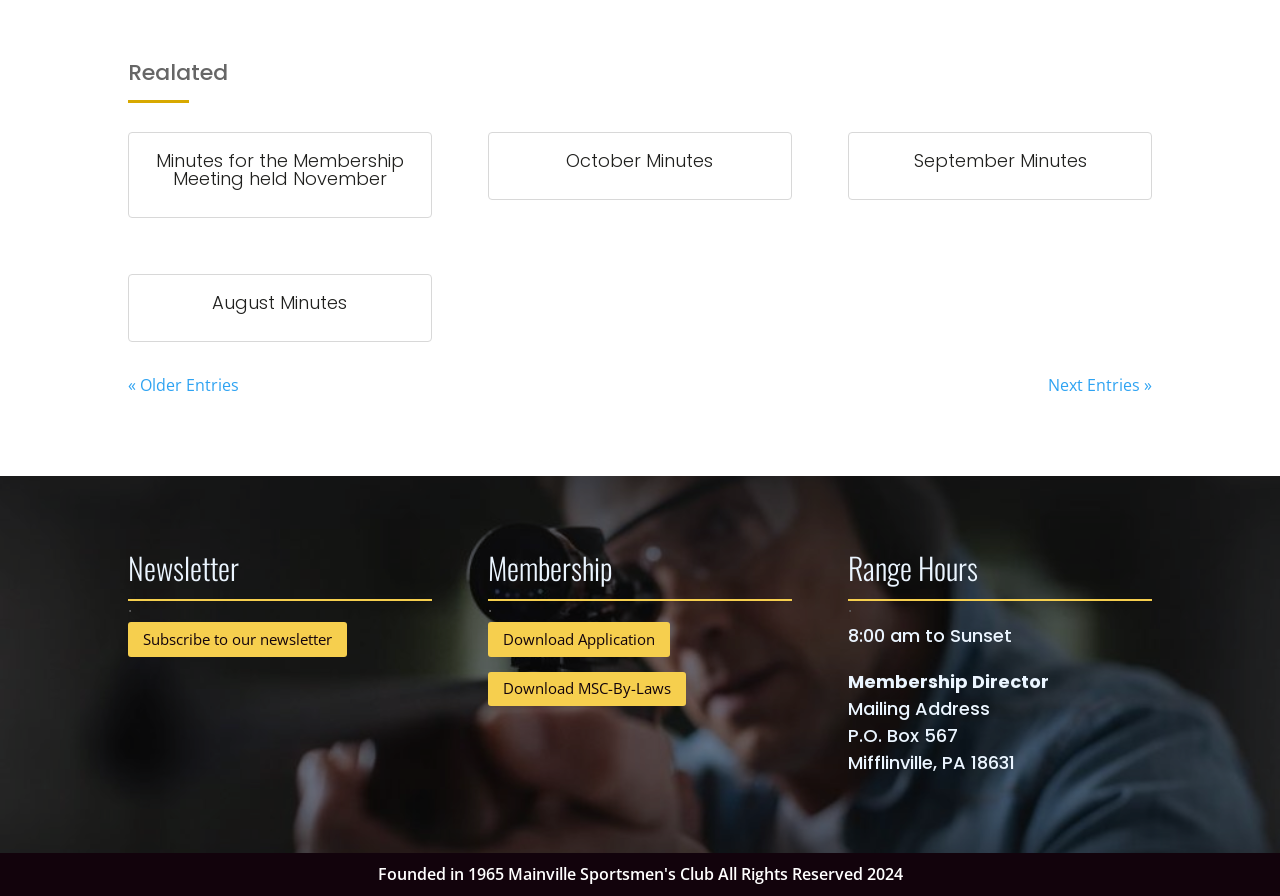Locate the bounding box coordinates of the area where you should click to accomplish the instruction: "View August Minutes".

[0.116, 0.329, 0.322, 0.36]